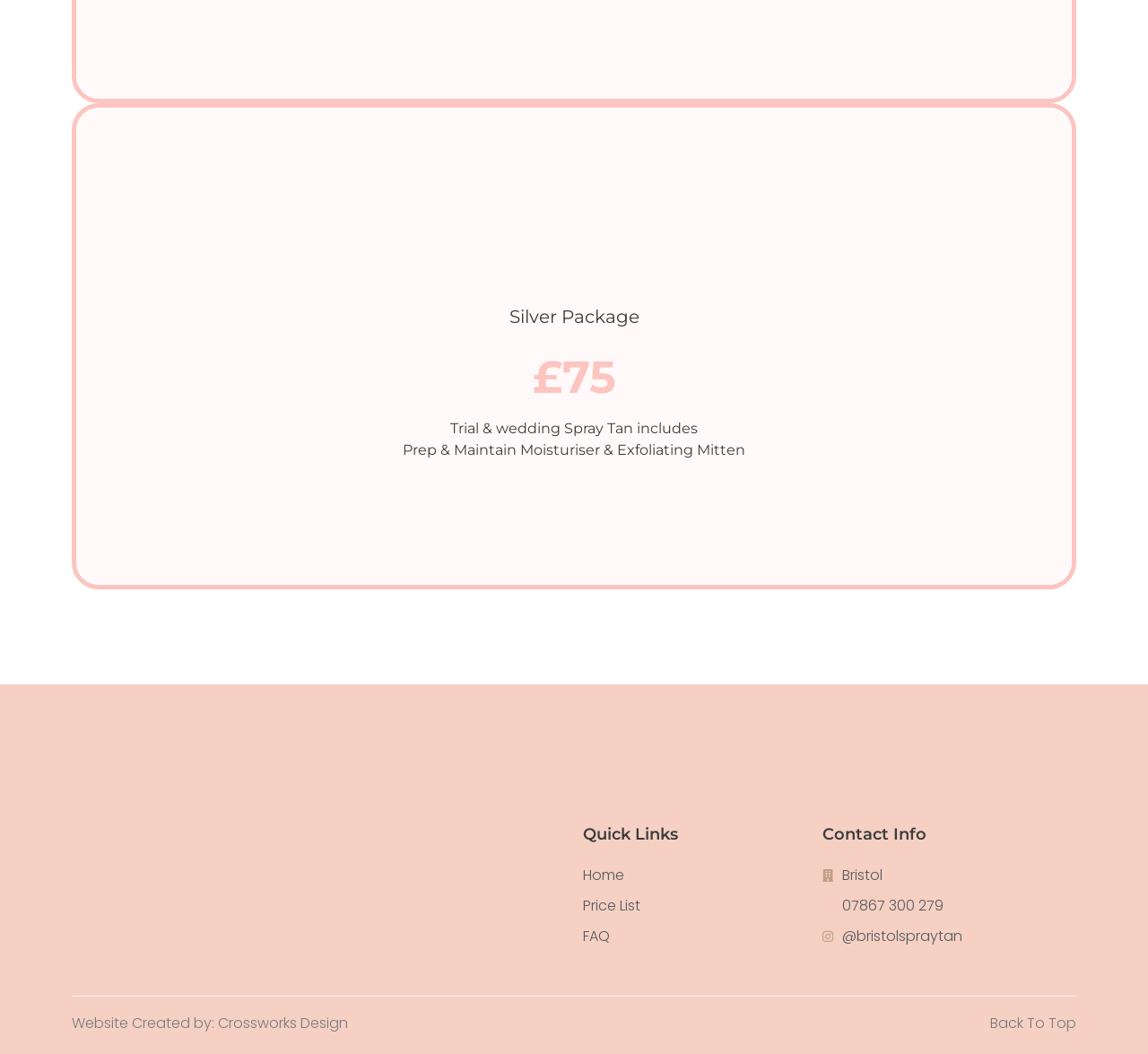From the given element description: "Home", find the bounding box for the UI element. Provide the coordinates as four float numbers between 0 and 1, in the order [left, top, right, bottom].

[0.508, 0.82, 0.7, 0.841]